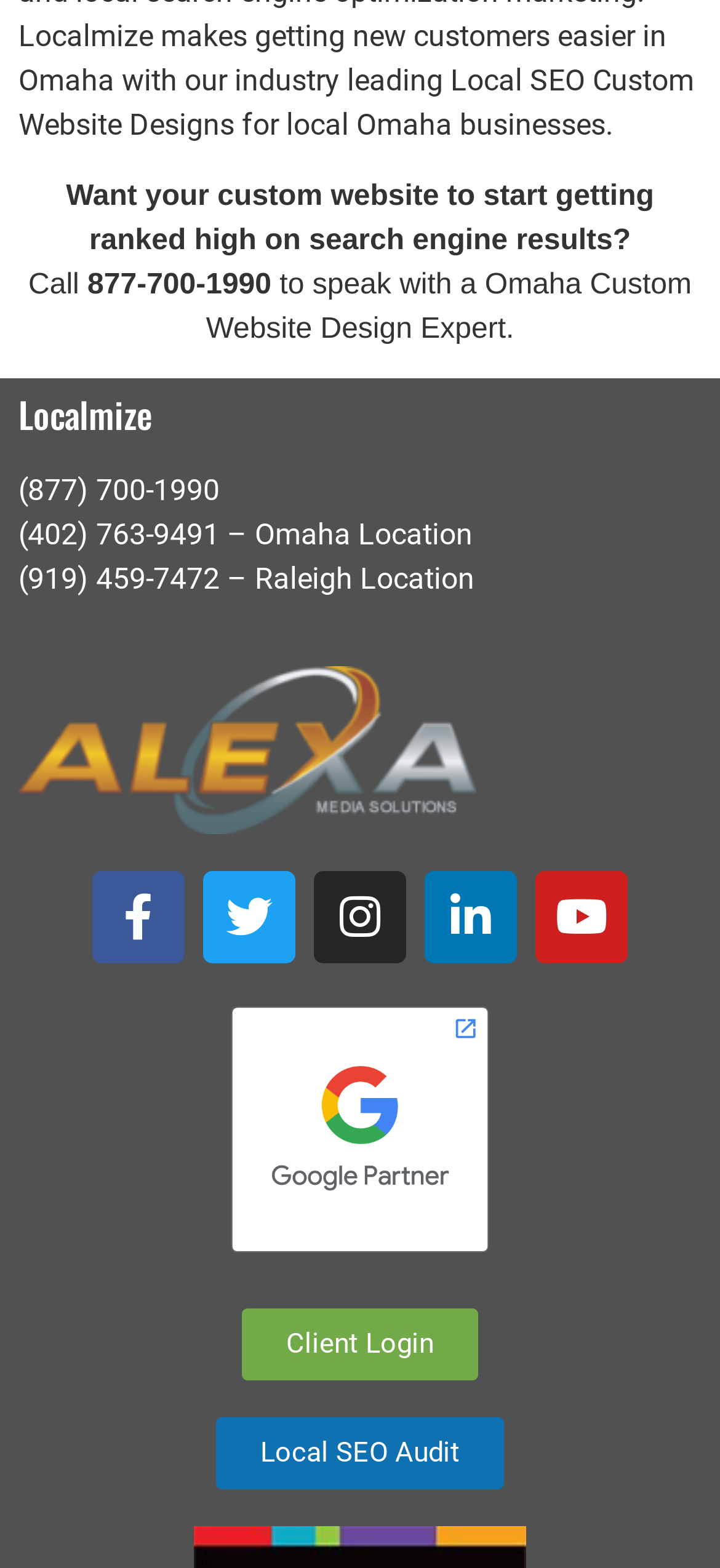Determine the bounding box for the UI element described here: "Client Login".

[0.336, 0.834, 0.664, 0.88]